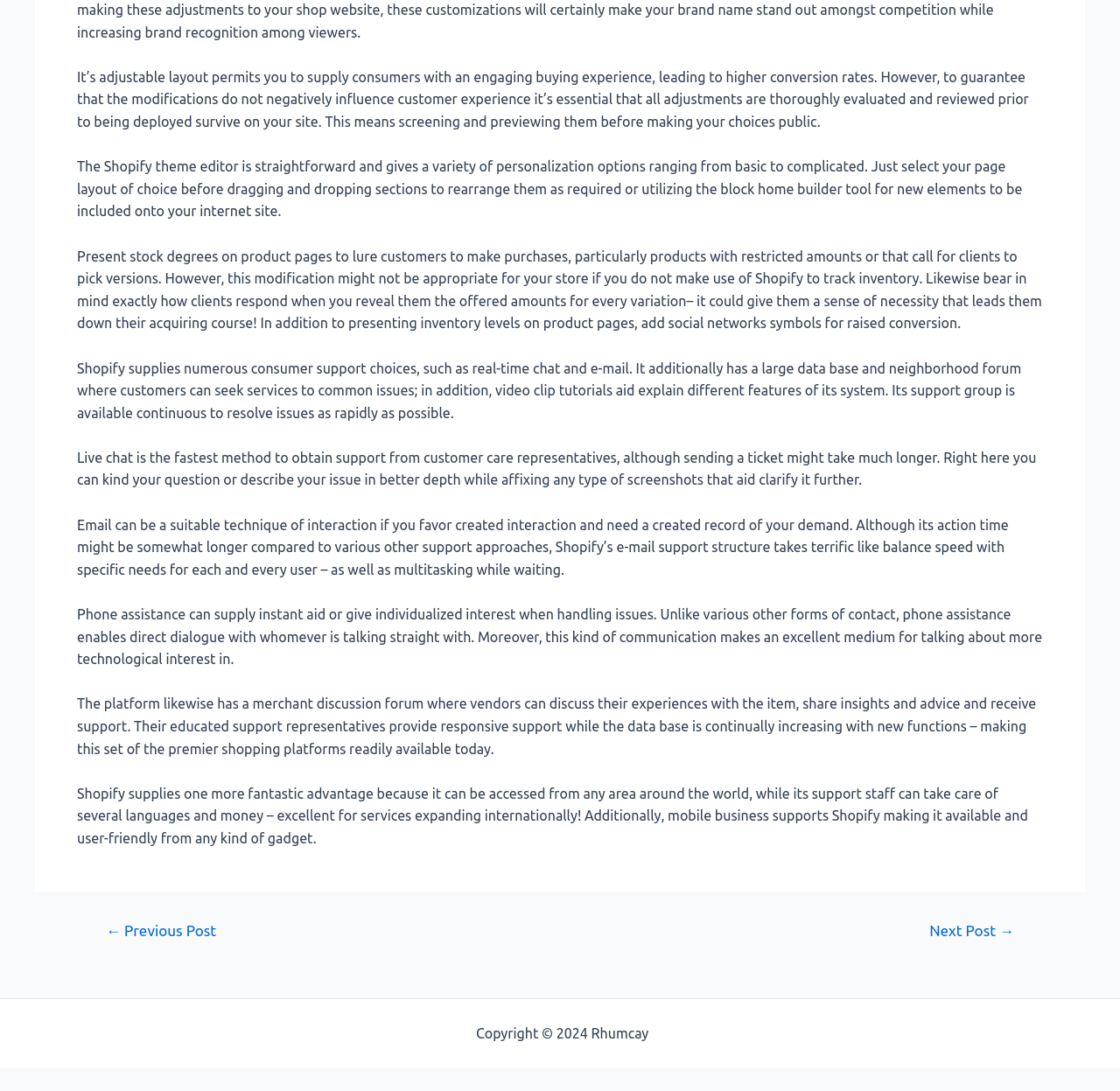What is the main topic of the text?
Provide a thorough and detailed answer to the question.

The main topic of the text is Shopify, which can be inferred from the multiple paragraphs discussing its features, such as its theme editor, customer support options, and inventory management.